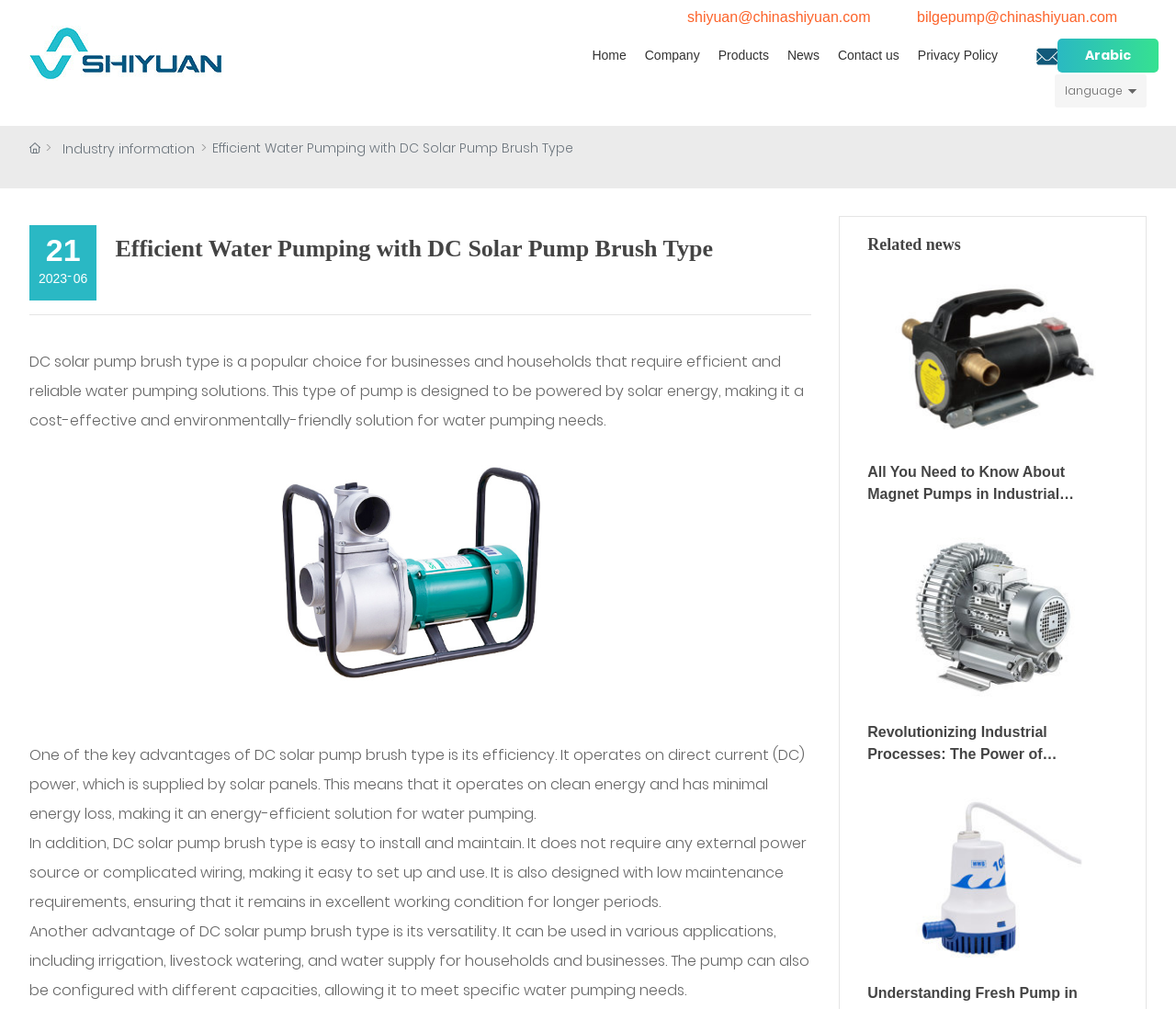Respond with a single word or phrase:
How many links are there in the navigation menu?

7